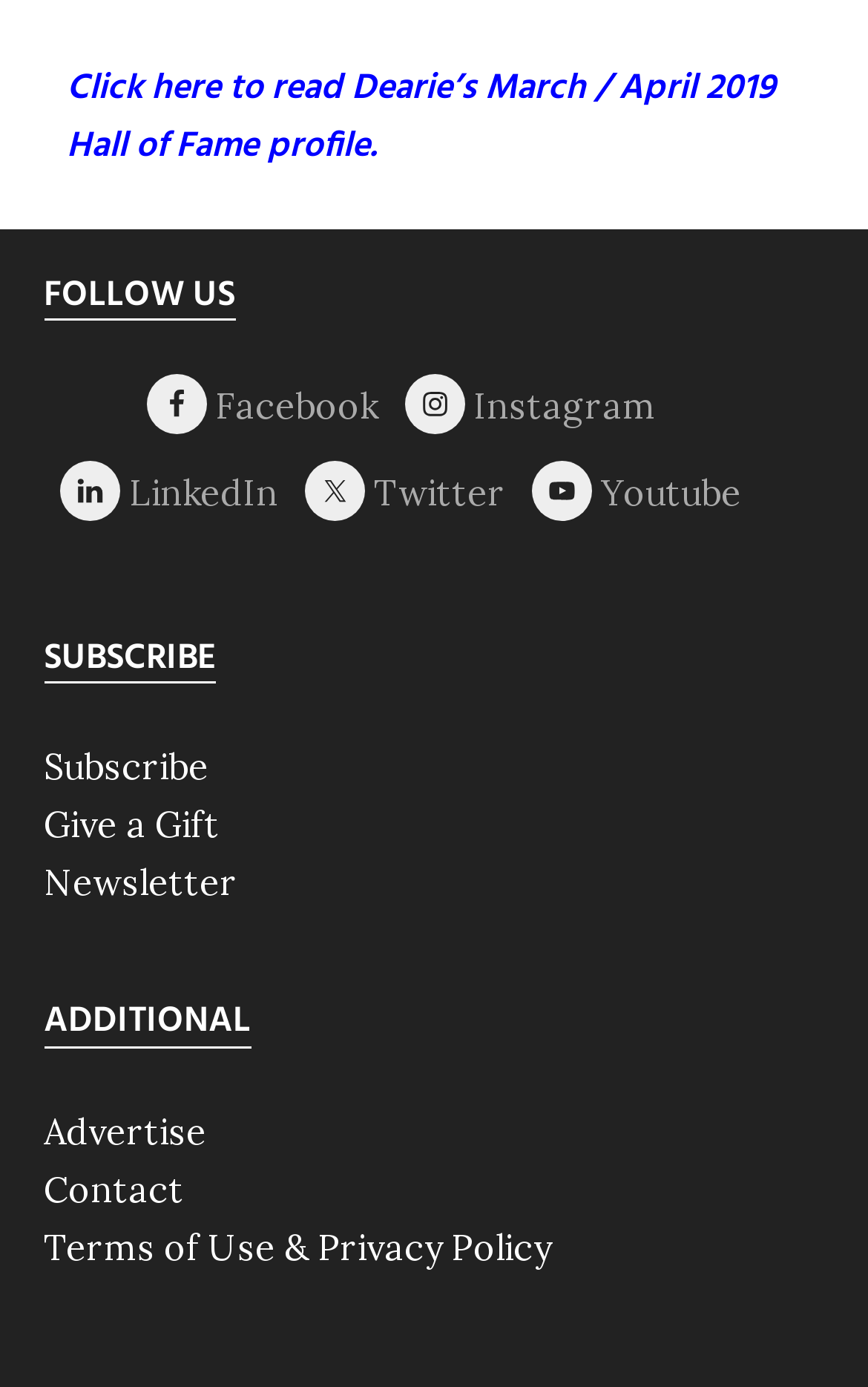Determine the bounding box coordinates of the area to click in order to meet this instruction: "View Terms of Use & Privacy Policy".

[0.05, 0.882, 0.635, 0.914]